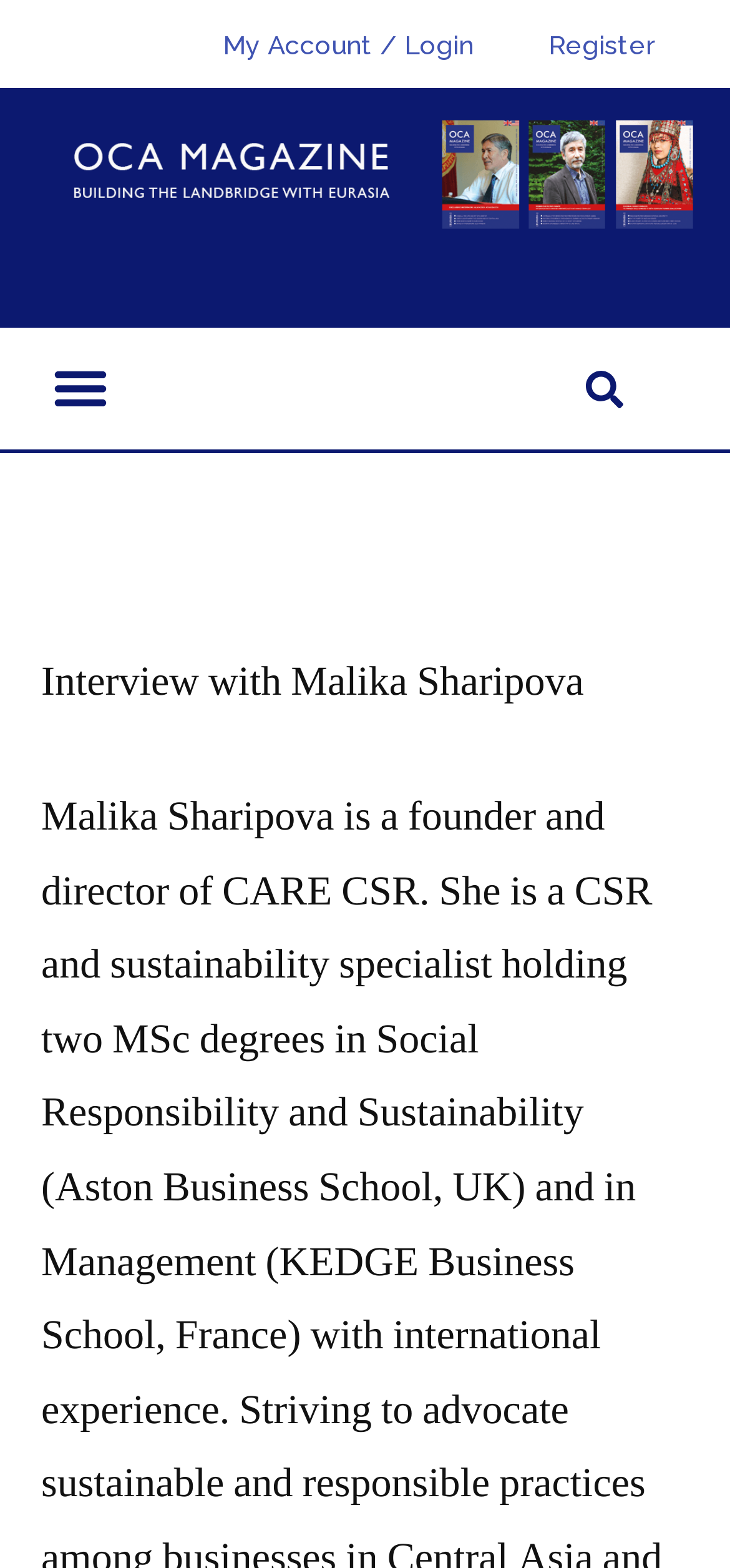Provide a brief response to the question below using one word or phrase:
How many links are present in the top navigation bar?

2